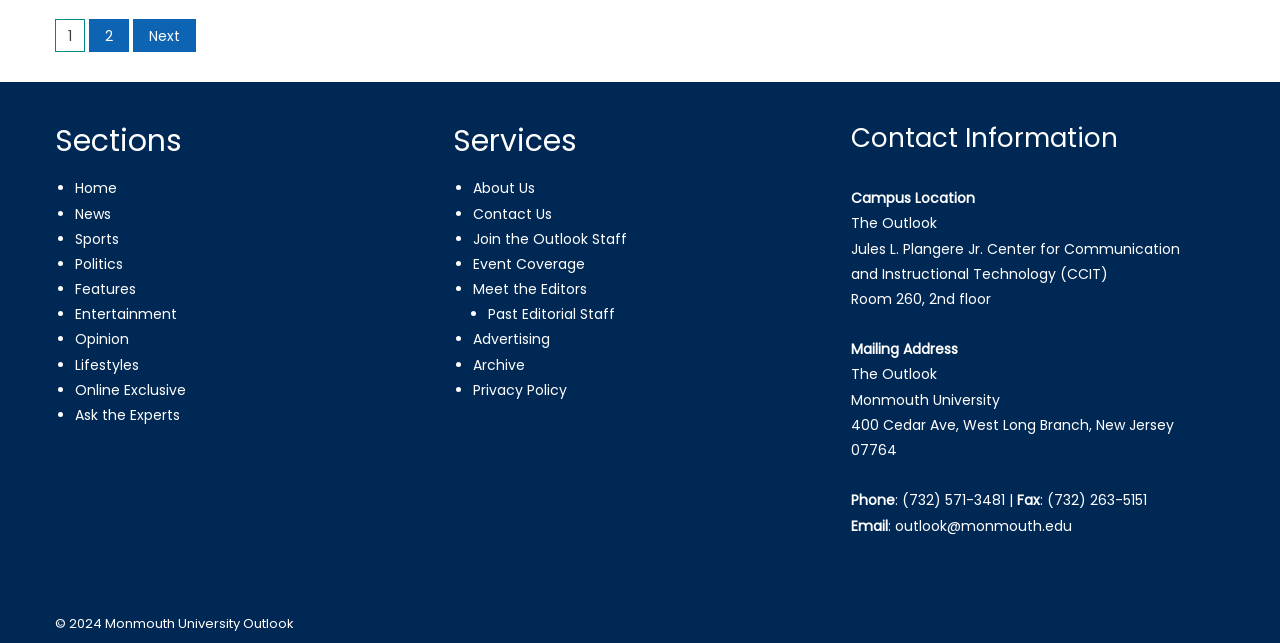Find the bounding box coordinates for the HTML element described as: "Online Exclusive". The coordinates should consist of four float values between 0 and 1, i.e., [left, top, right, bottom].

[0.059, 0.591, 0.146, 0.622]